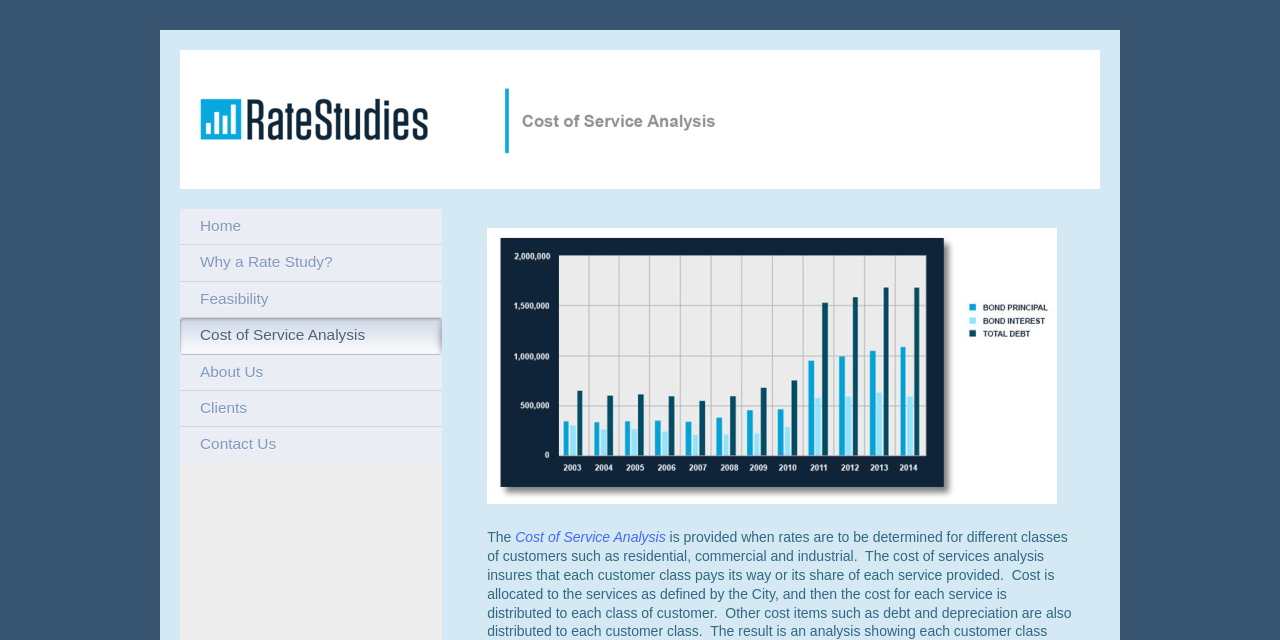Using the element description Clients, predict the bounding box coordinates for the UI element. Provide the coordinates in (top-left x, top-left y, bottom-right x, bottom-right y) format with values ranging from 0 to 1.

[0.141, 0.611, 0.345, 0.668]